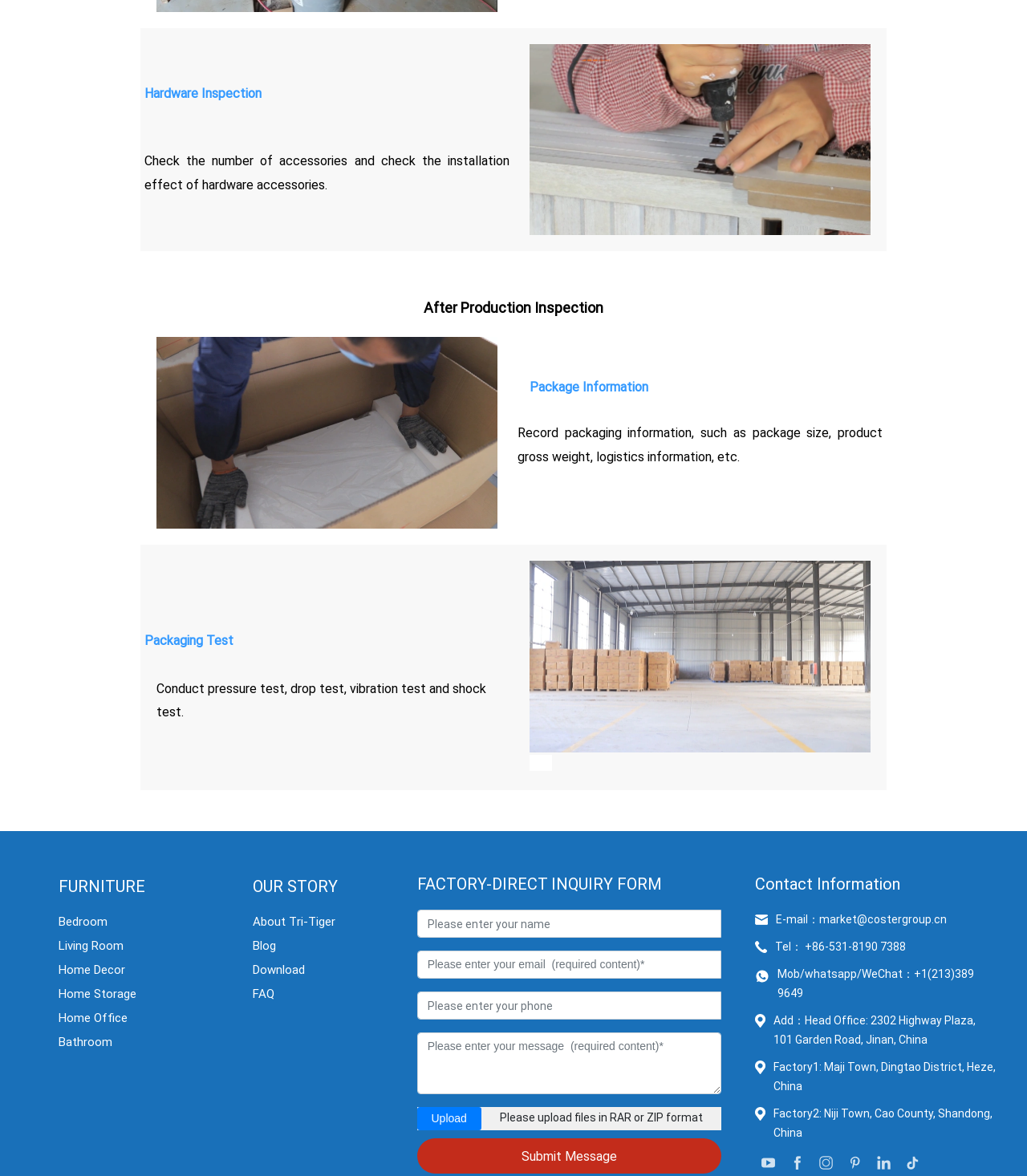Bounding box coordinates are to be given in the format (top-left x, top-left y, bottom-right x, bottom-right y). All values must be floating point numbers between 0 and 1. Provide the bounding box coordinate for the UI element described as: Tel： +86-531-8190 7388

[0.755, 0.798, 0.882, 0.811]